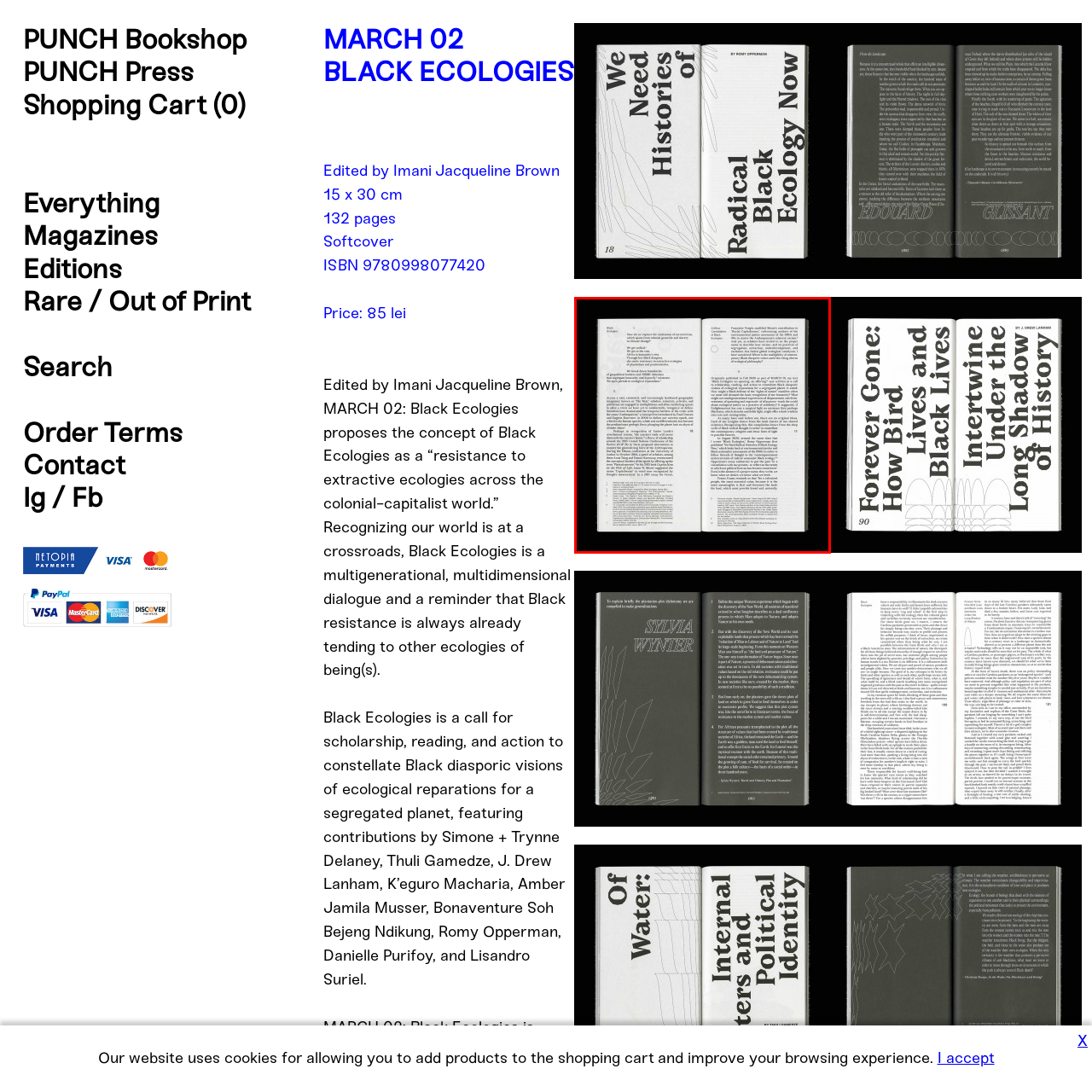Please examine the image highlighted by the red boundary and provide a comprehensive response to the following question based on the visual content: 
What themes are emphasized in the book?

The caption states that the text is arranged in a clear, structured format, emphasizing themes related to geography, knowledge, and power dynamics prevalent in colonial and capitalist contexts, indicating that these themes are crucial to the book's content.